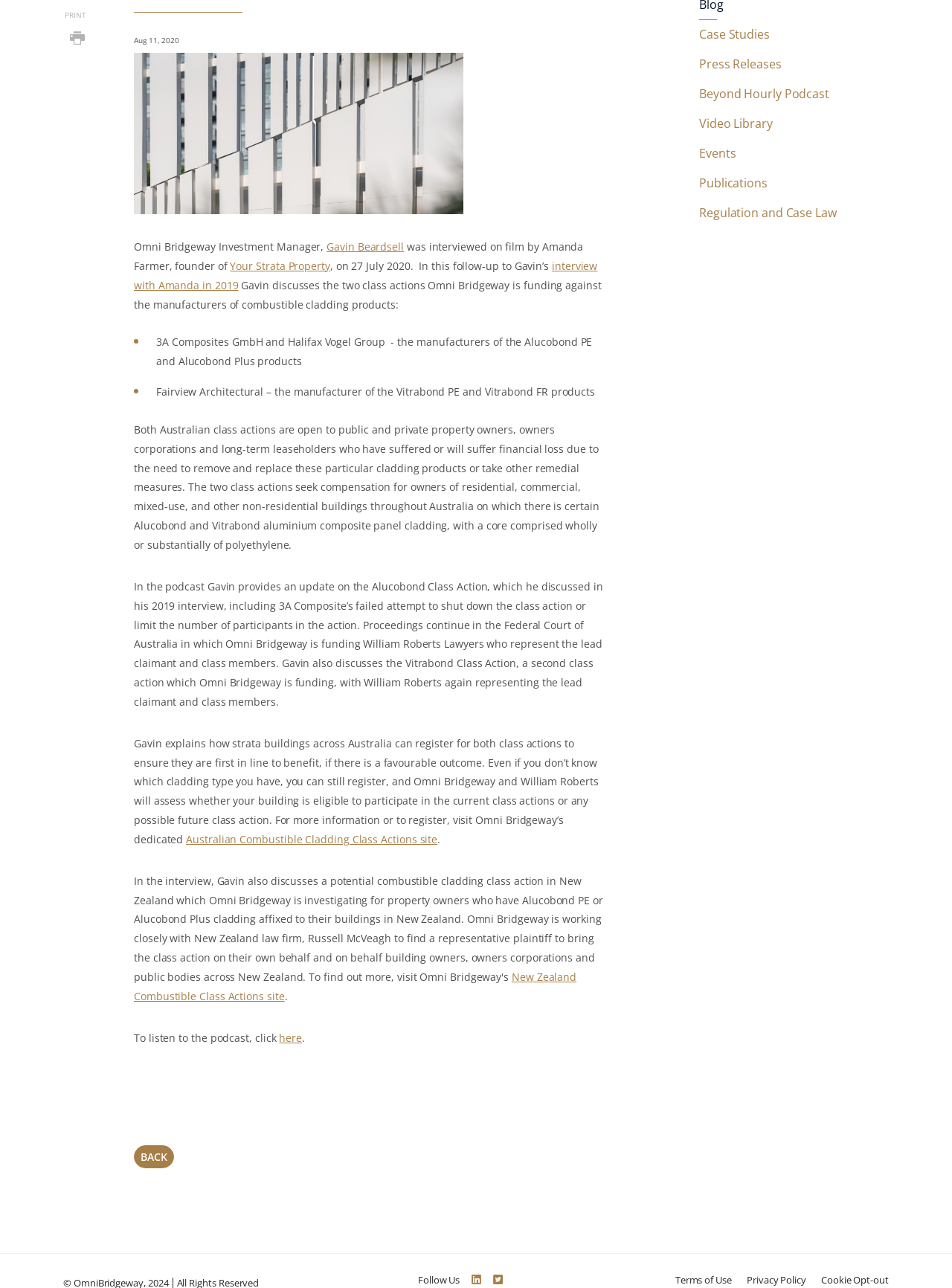Extract the bounding box coordinates for the described element: "Case Studies". The coordinates should be represented as four float numbers between 0 and 1: [left, top, right, bottom].

[0.734, 0.02, 0.808, 0.039]